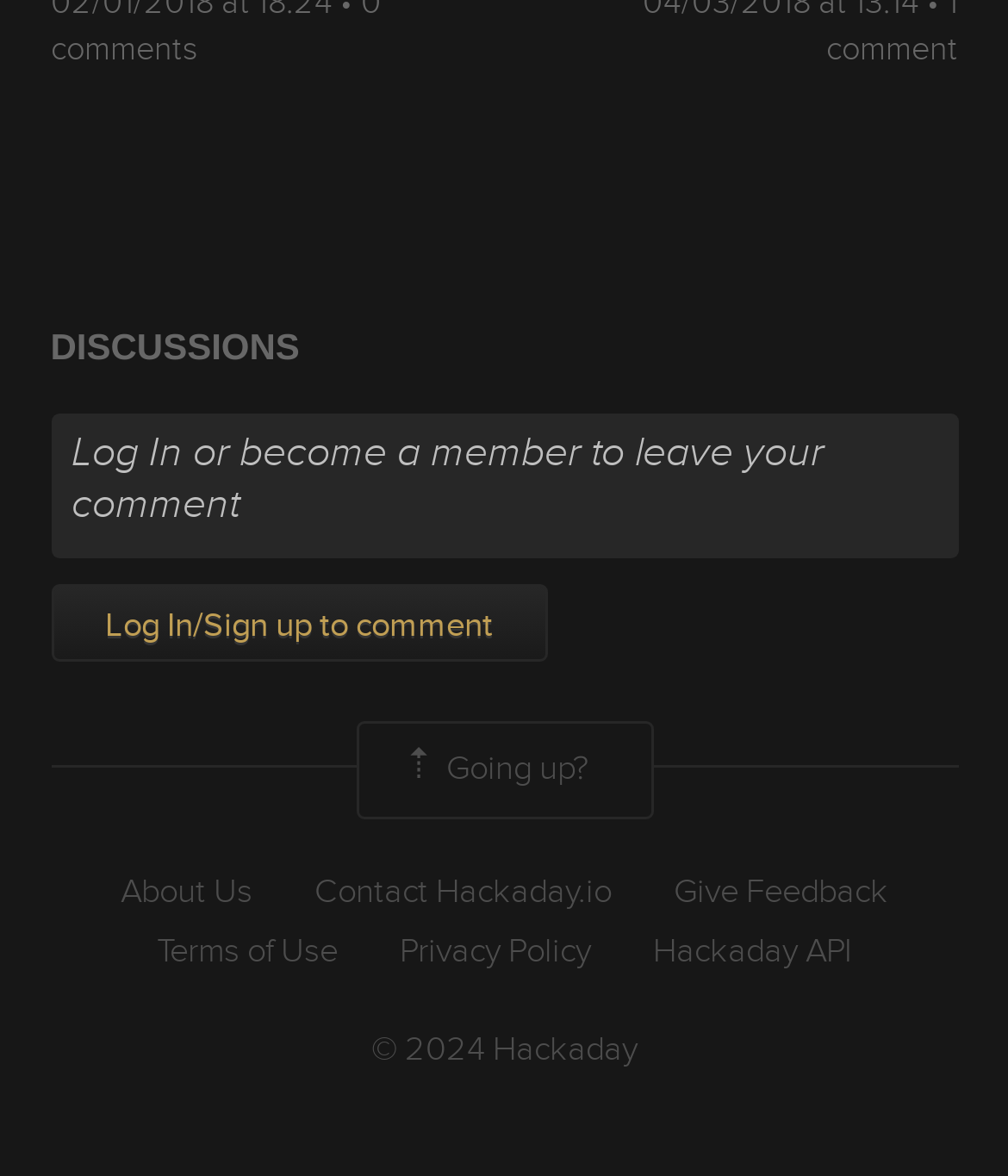Determine the bounding box coordinates for the clickable element to execute this instruction: "View terms of use". Provide the coordinates as four float numbers between 0 and 1, i.e., [left, top, right, bottom].

[0.155, 0.789, 0.335, 0.829]